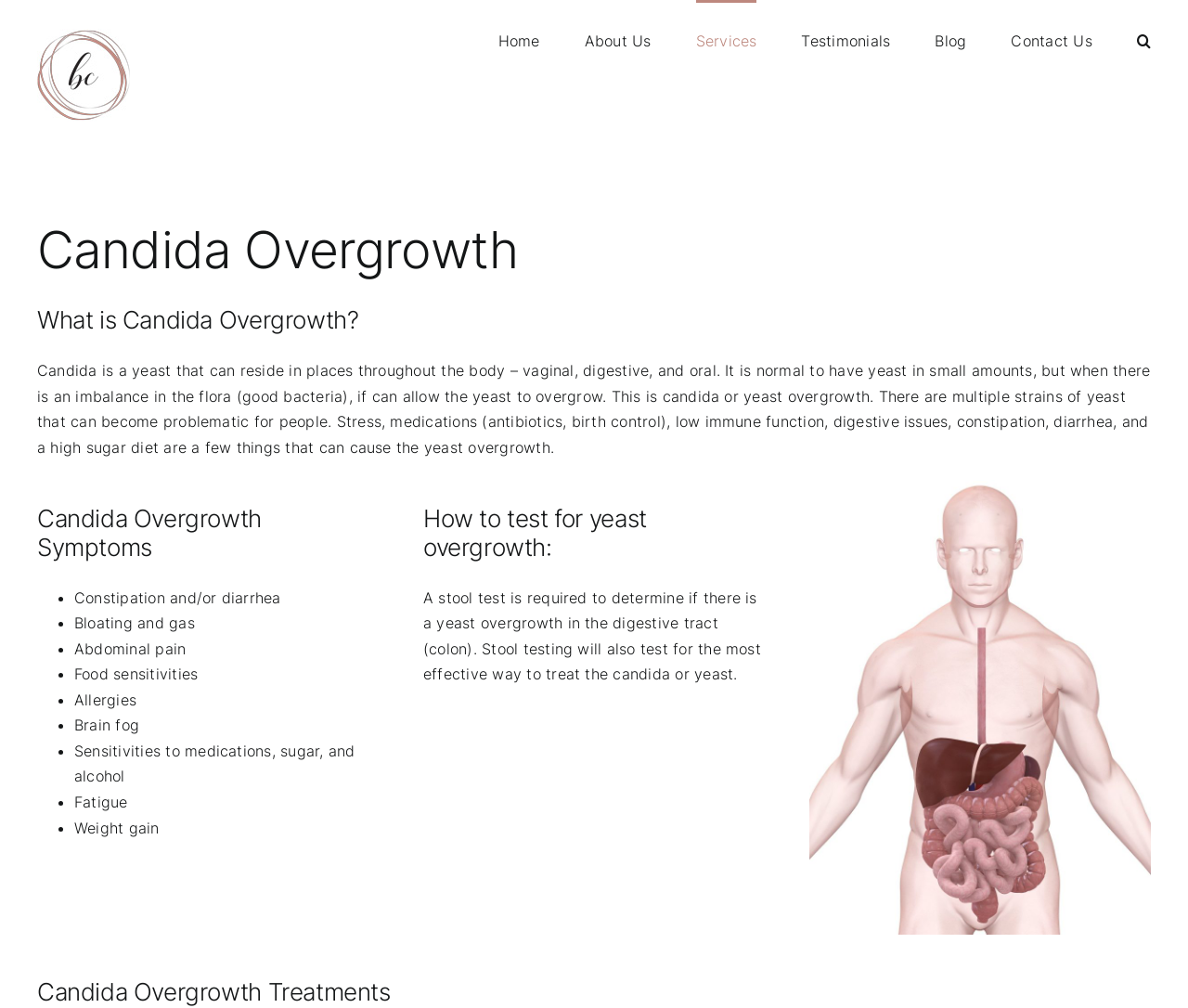What is the navigation menu located at?
Answer briefly with a single word or phrase based on the image.

Top center